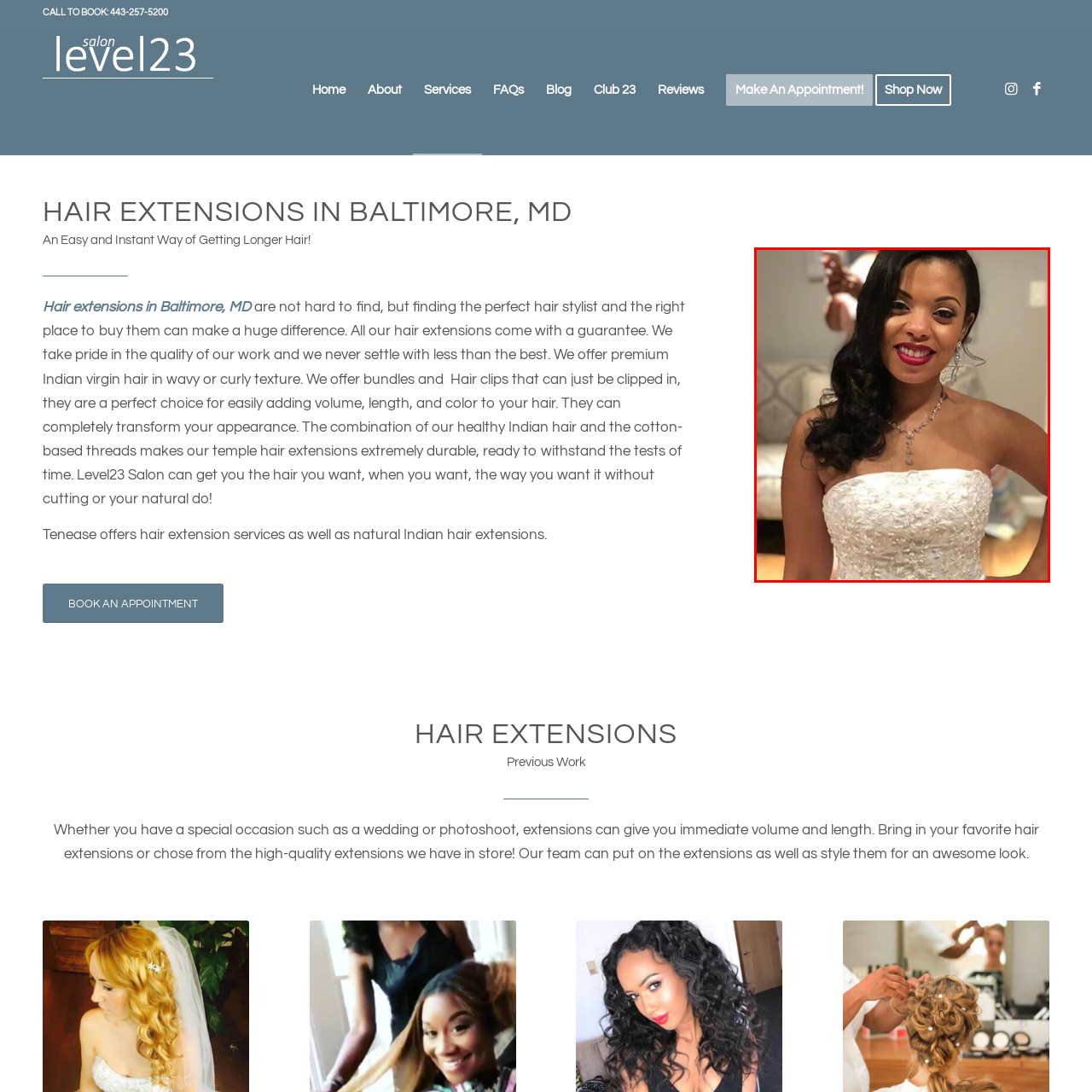Explain in detail what is happening in the image that is surrounded by the red box.

This captivating image features a woman radiating joy as she poses in a stunning strapless wedding gown adorned with intricate beading. She has beautiful, wavy hair styled elegantly, showcasing her glamorous look, complemented by sparkling earrings and a delicate necklace. The backdrop includes a softly patterned couch, adding a touch of warmth to the setting. The ambiance suggests a moment of celebration, likely during a special occasion such as a wedding or an engagement. The woman's vibrant smile and confident pose convey a sense of happiness and excitement, making this a memorable depiction of a cherished moment.